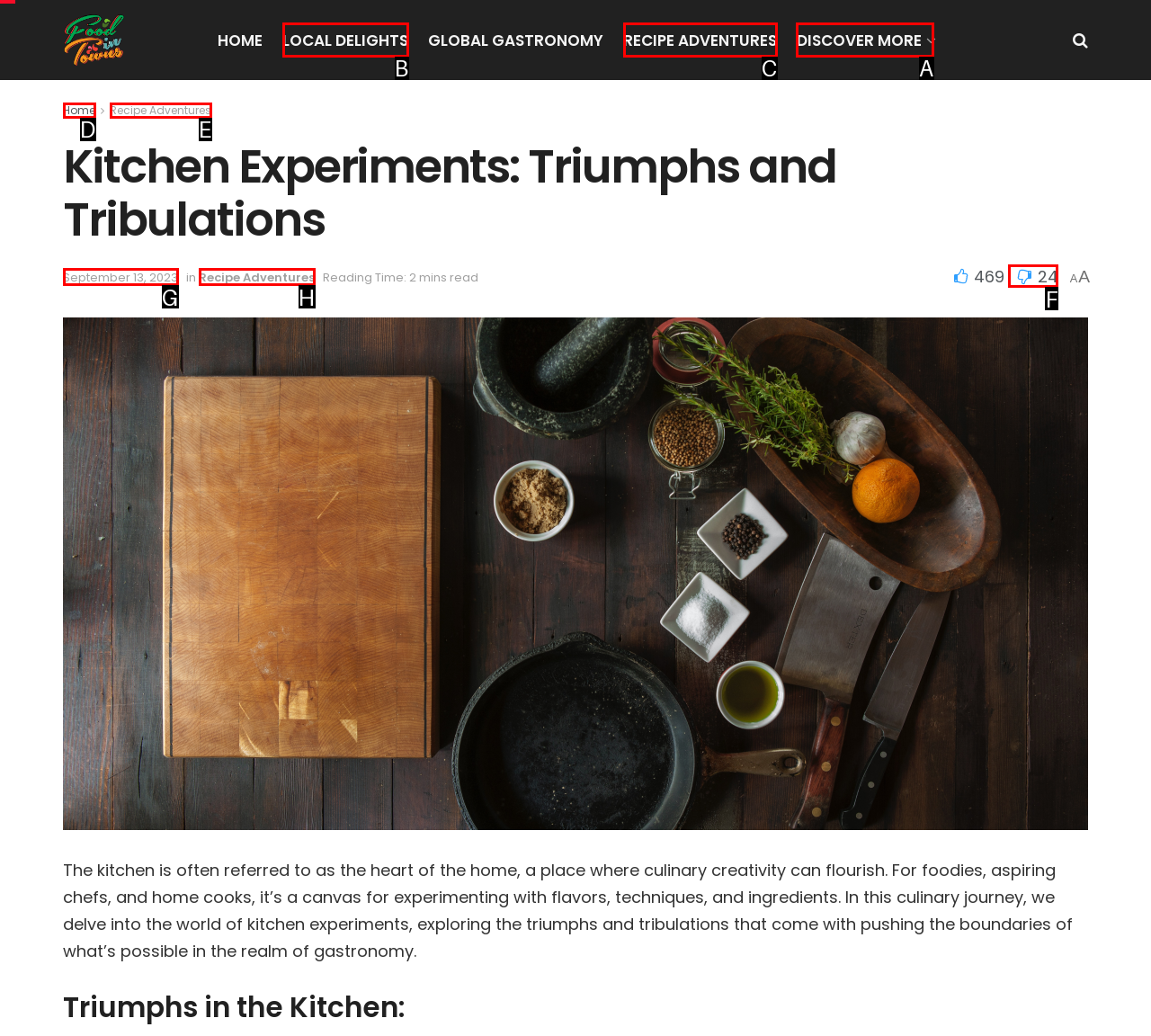Select the letter of the UI element you need to click to complete this task: Discover more about kitchen experiments.

A